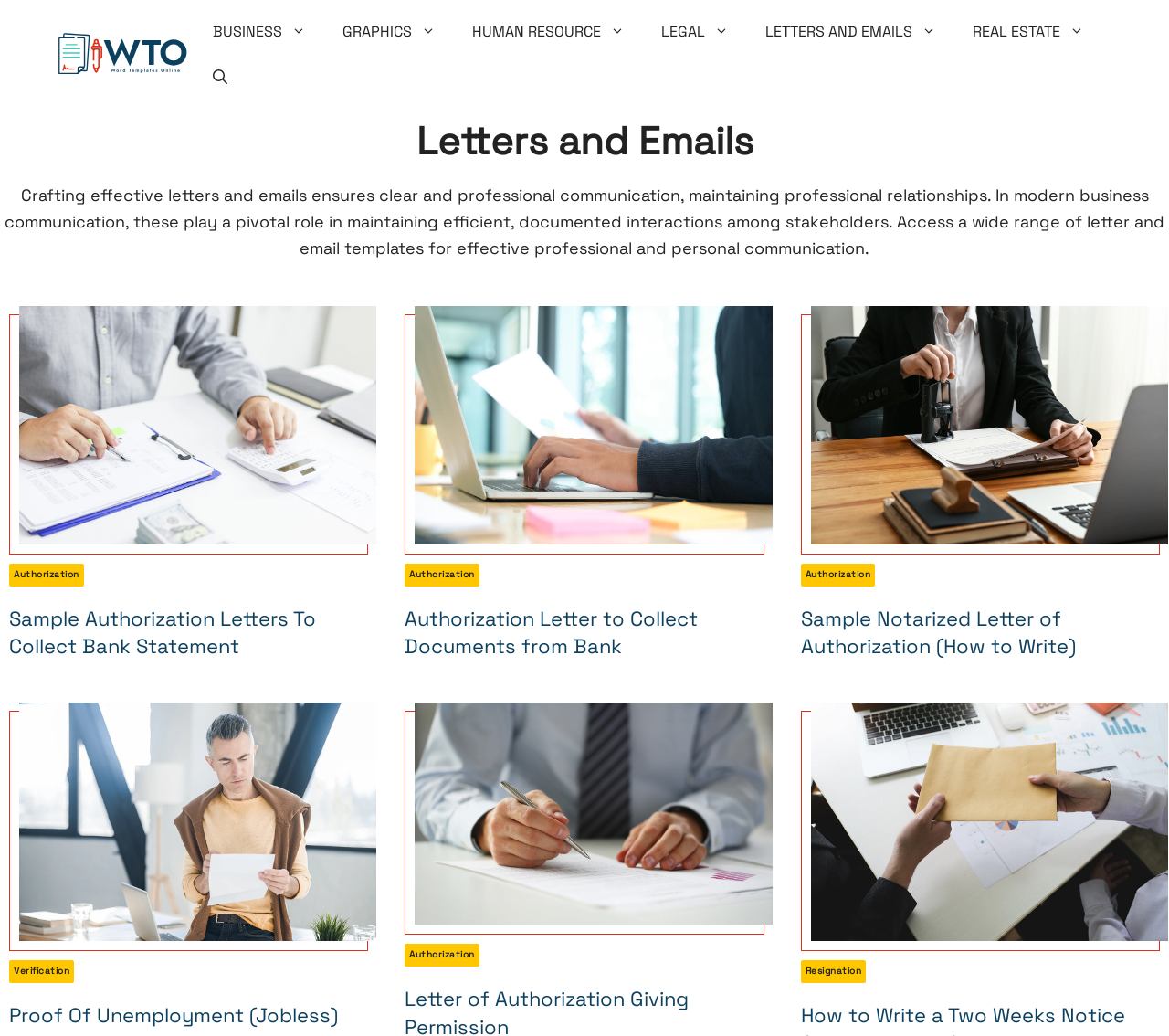Identify the bounding box of the UI element described as follows: "alt="Notarized Letter of authorization"". Provide the coordinates as four float numbers in the range of 0 to 1 [left, top, right, bottom].

[0.686, 0.409, 0.991, 0.427]